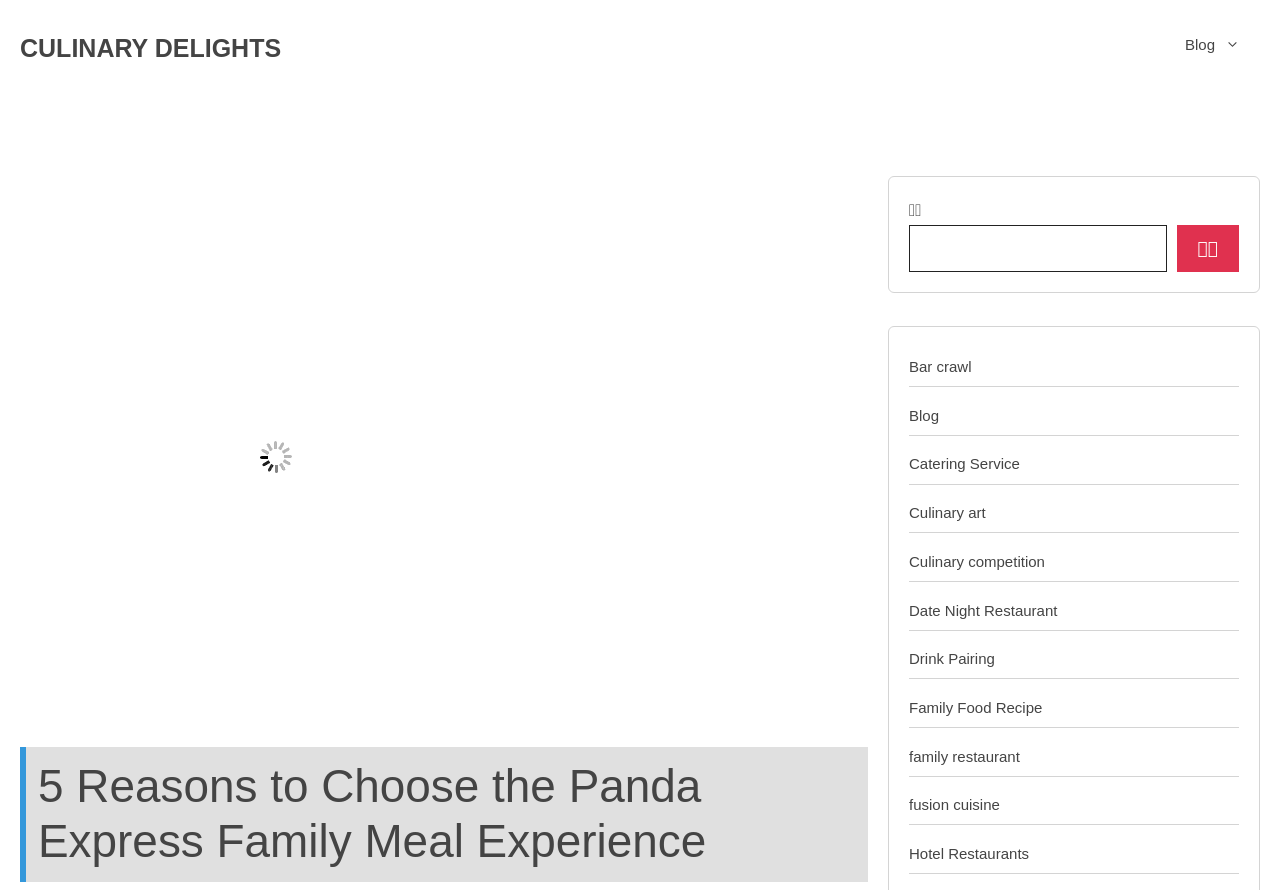What is the purpose of the image?
Please answer the question with a detailed and comprehensive explanation.

The image is likely used for decorative purposes, as it does not contain any specific information or functionality, and is placed below the heading '5 Reasons to Choose the Panda Express Family Meal Experience'.